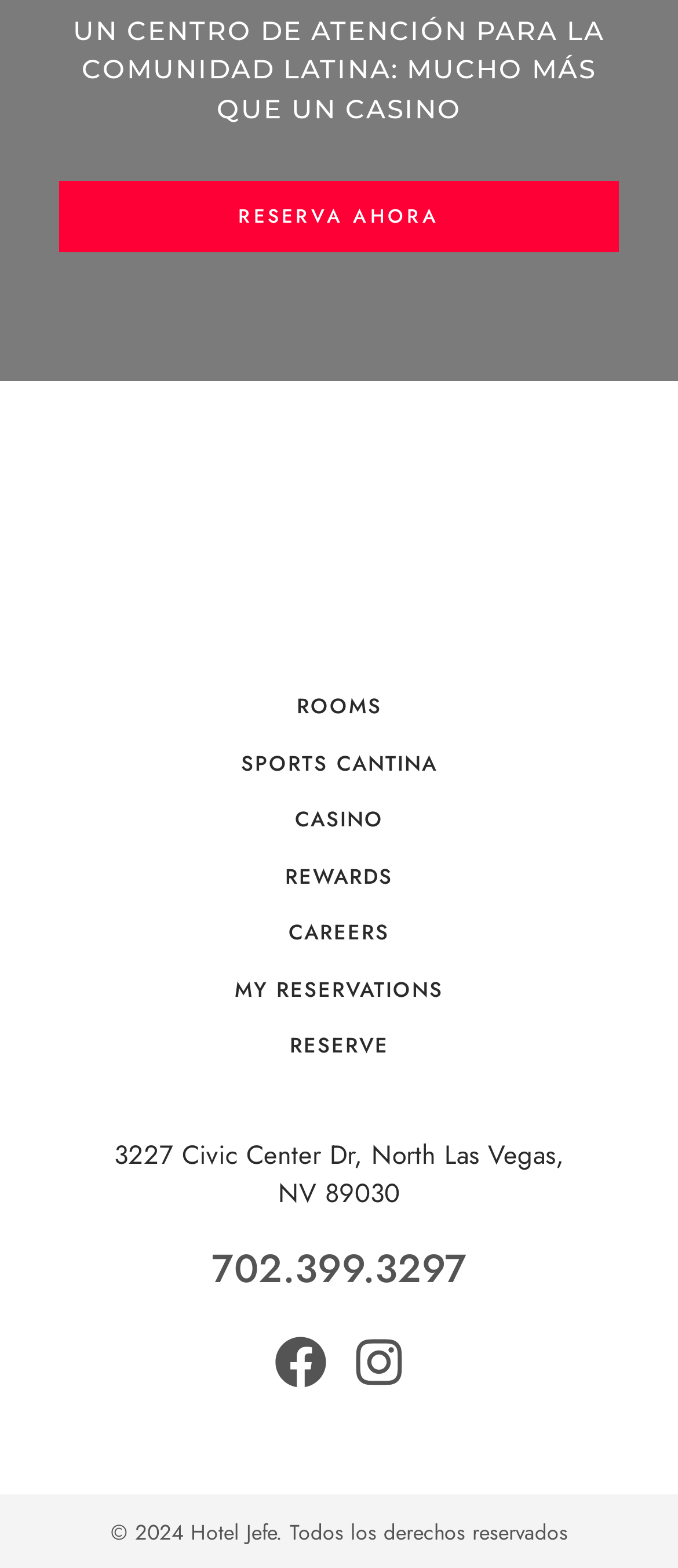Please find the bounding box coordinates of the element that needs to be clicked to perform the following instruction: "Explore rooms". The bounding box coordinates should be four float numbers between 0 and 1, represented as [left, top, right, bottom].

[0.138, 0.439, 0.862, 0.464]